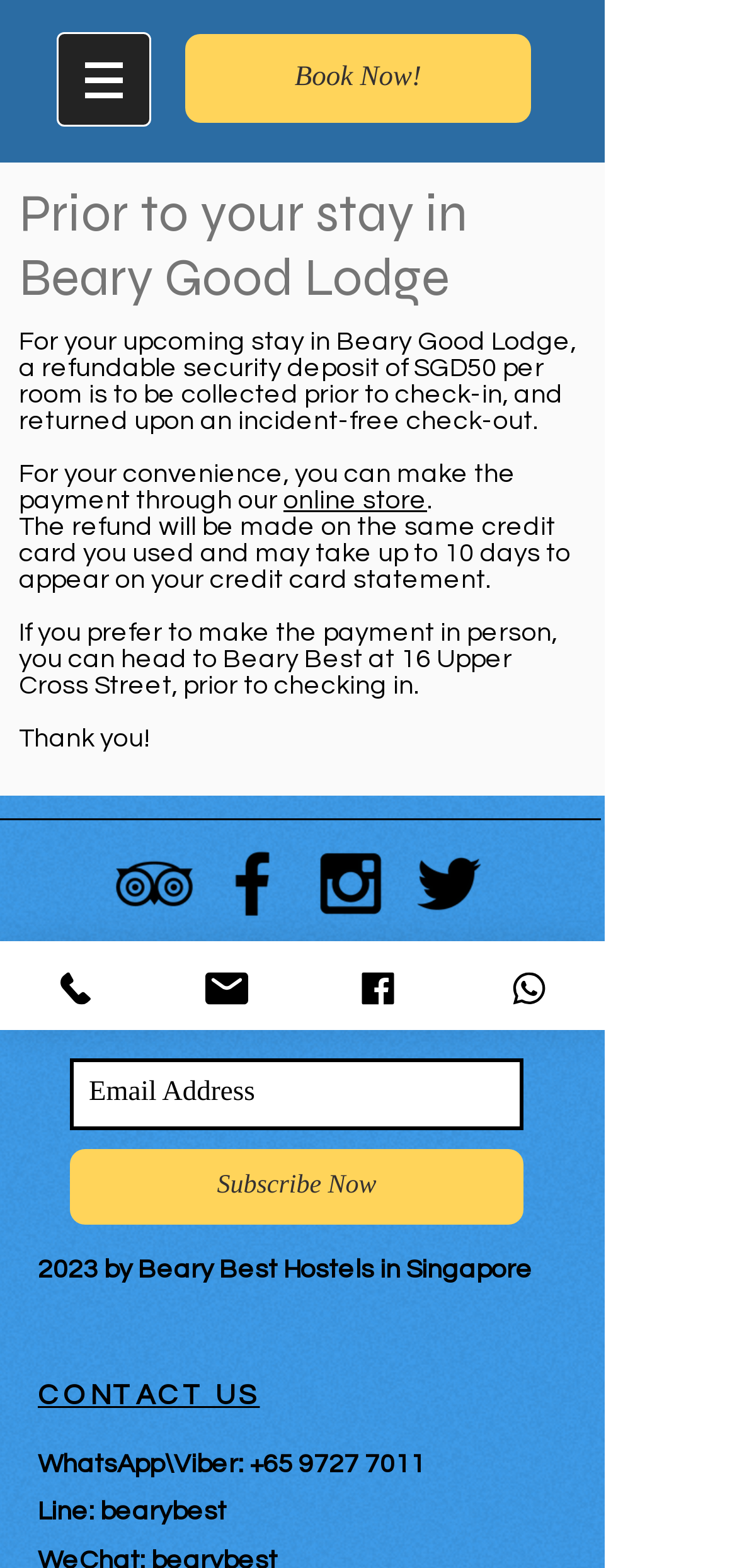Indicate the bounding box coordinates of the element that must be clicked to execute the instruction: "Contact us through WhatsApp". The coordinates should be given as four float numbers between 0 and 1, i.e., [left, top, right, bottom].

[0.338, 0.926, 0.577, 0.943]